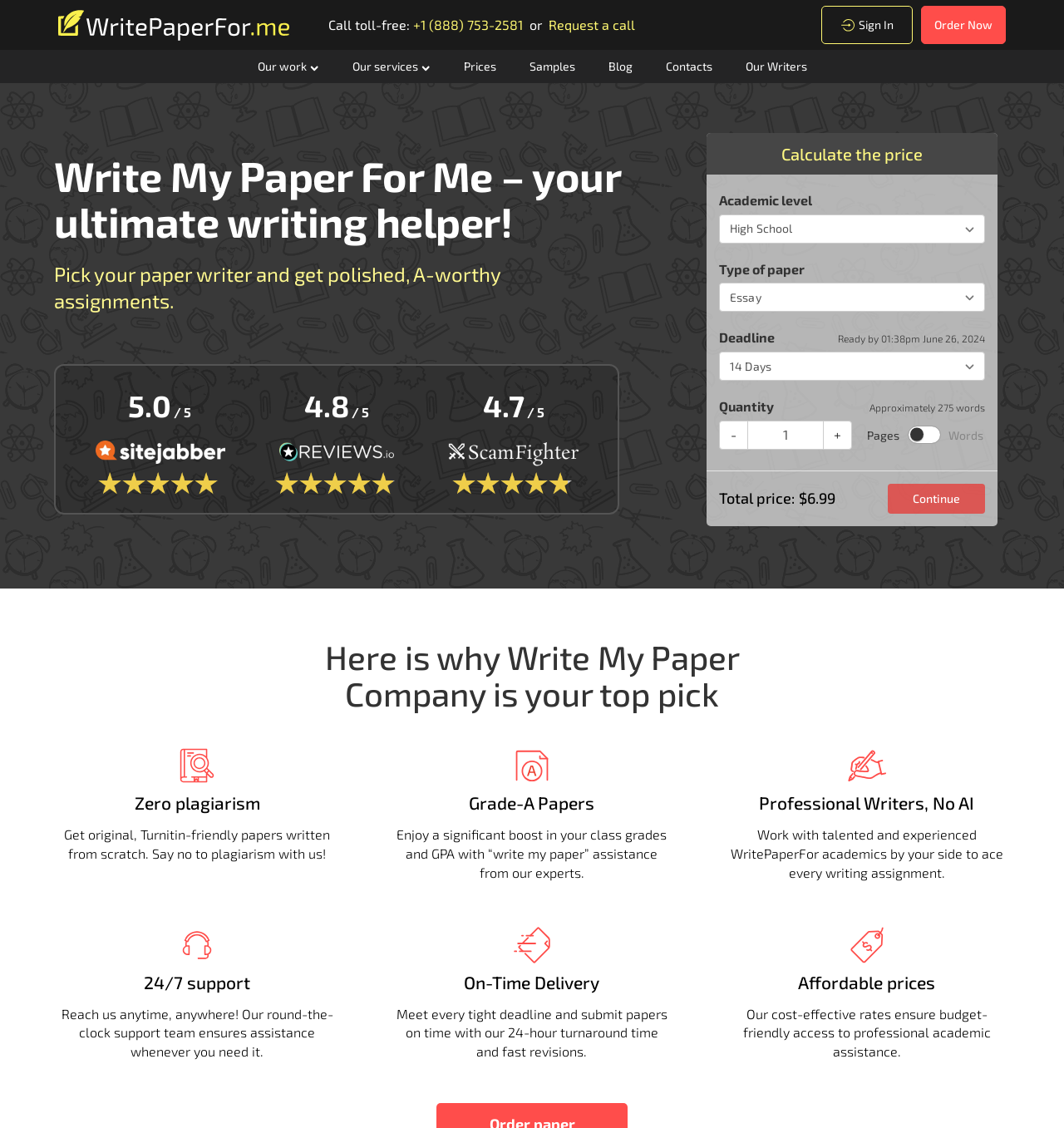Please analyze the image and provide a thorough answer to the question:
What is the benefit of working with WritePaperFor writers?

I found this benefit by looking at the section that highlights the advantages of working with WritePaperFor writers, which includes a statement about working with talented and experienced academics to ace every writing assignment.